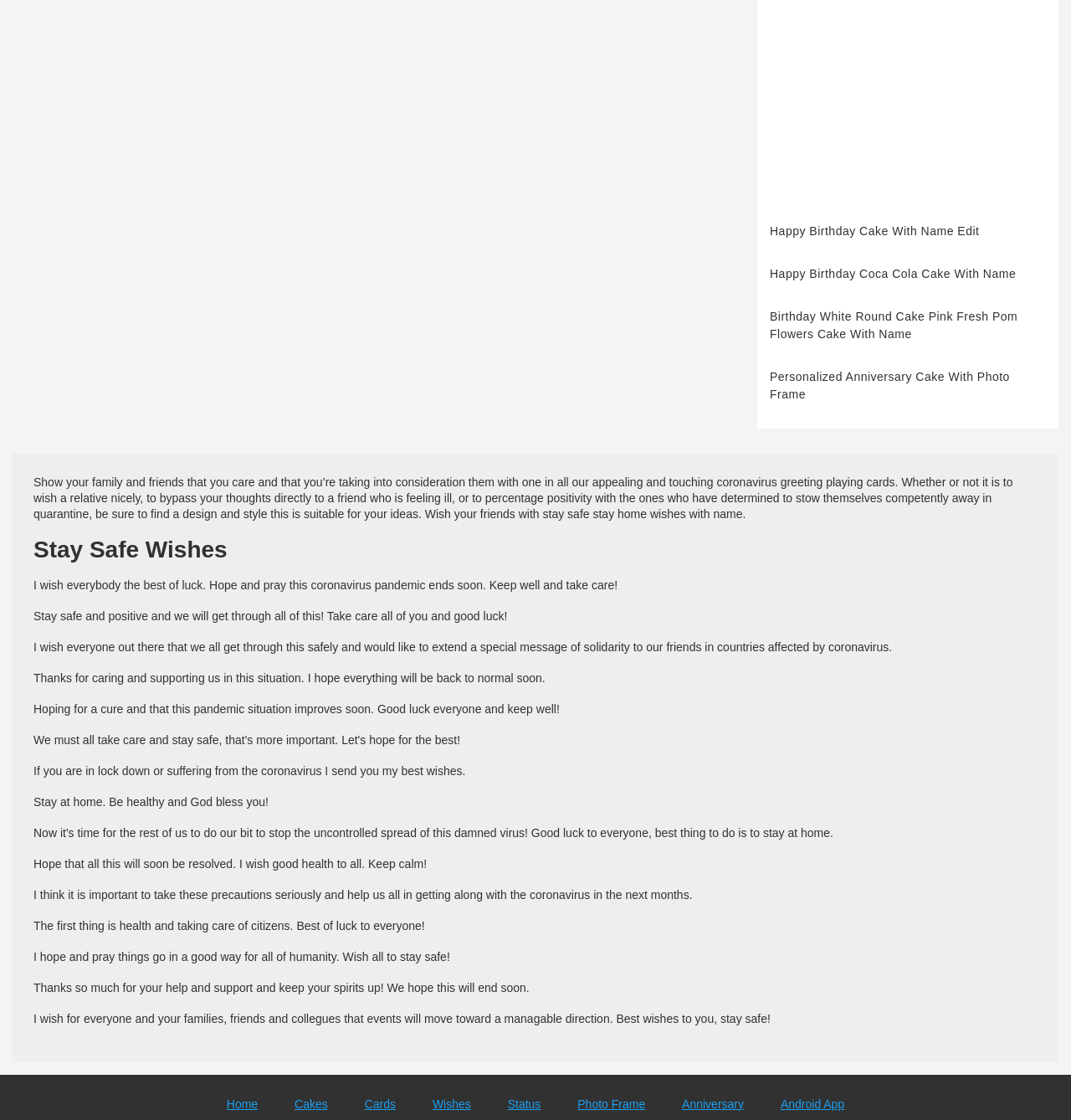Find the bounding box coordinates of the element you need to click on to perform this action: 'Explore 'Cakes' options'. The coordinates should be represented by four float values between 0 and 1, in the format [left, top, right, bottom].

[0.275, 0.98, 0.306, 0.992]